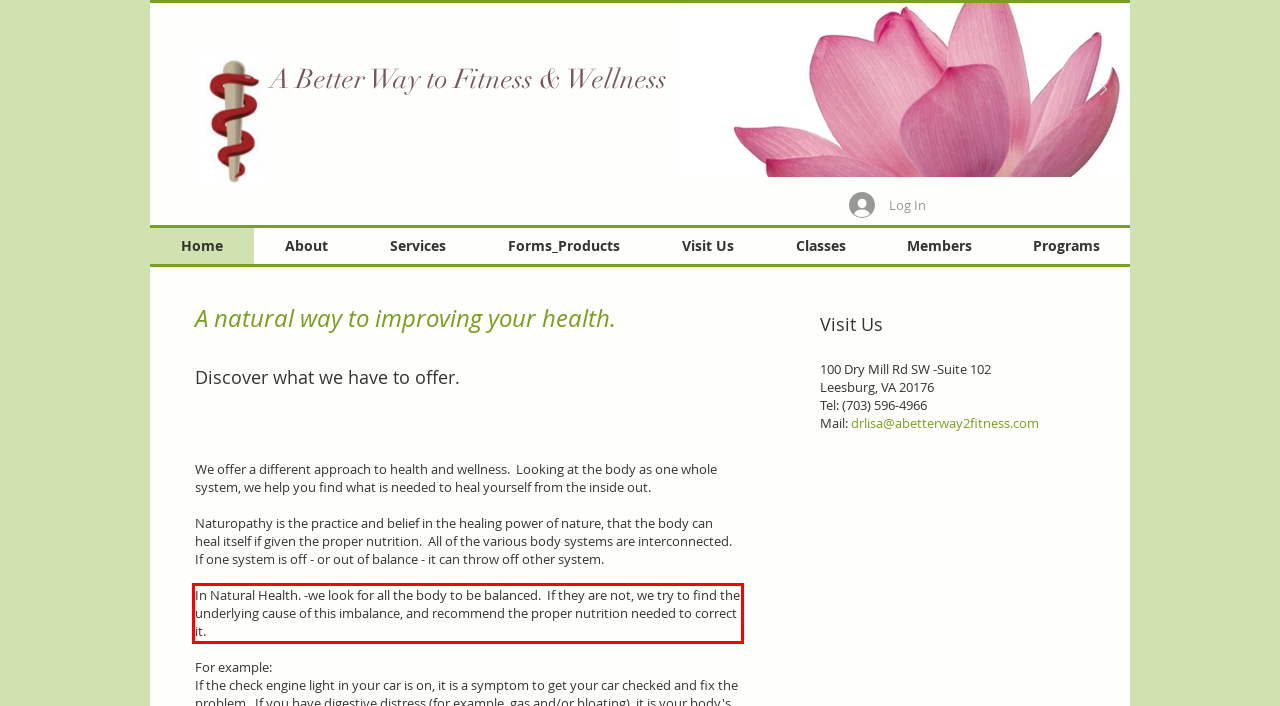Analyze the screenshot of a webpage where a red rectangle is bounding a UI element. Extract and generate the text content within this red bounding box.

In Natural Health. -we look for all the body to be balanced. If they are not, we try to find the underlying cause of this imbalance, and recommend the proper nutrition needed to correct it.